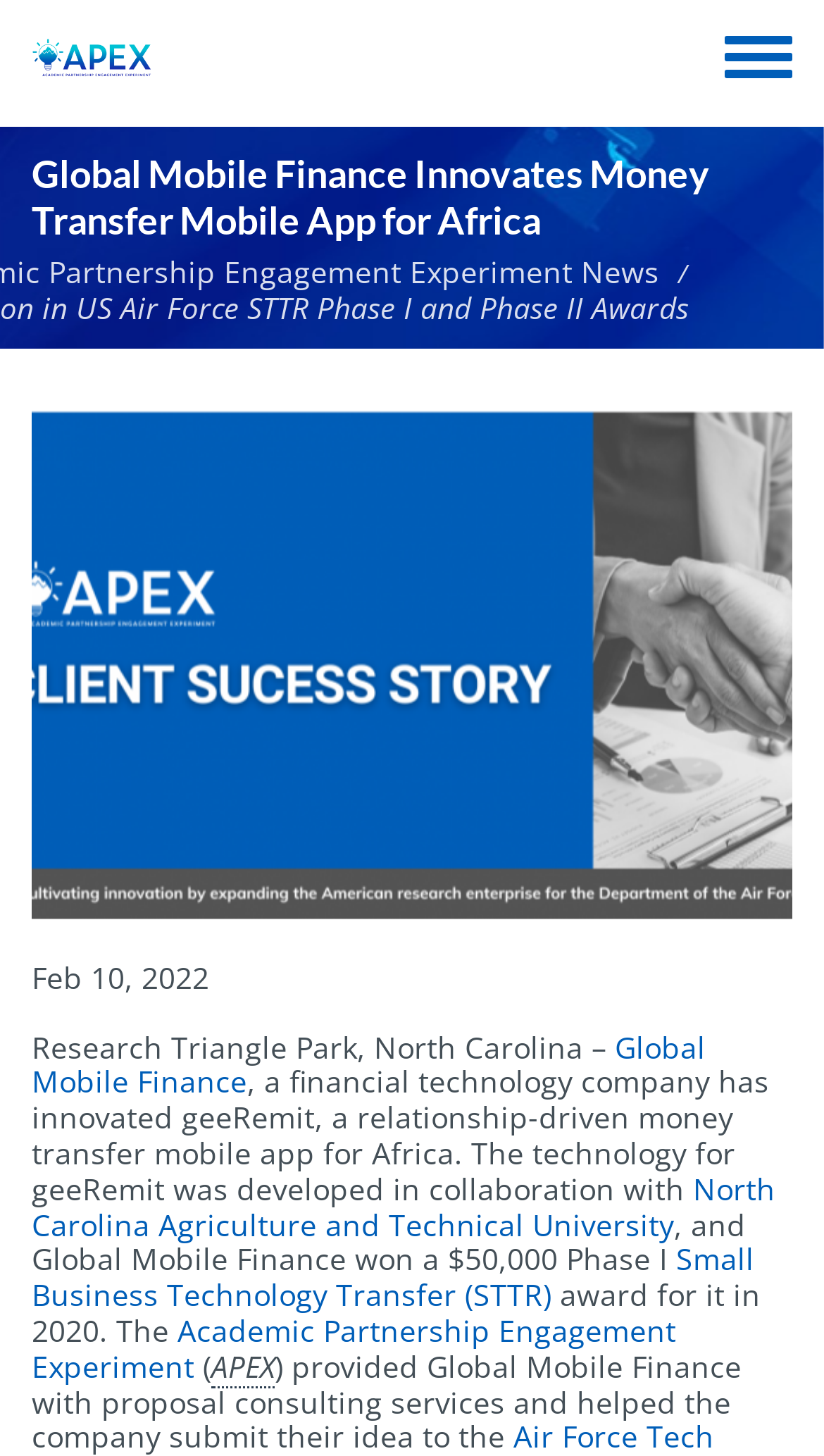Answer briefly with one word or phrase:
What is the abbreviation of Academic Partnership Engagement Experiment?

APEX